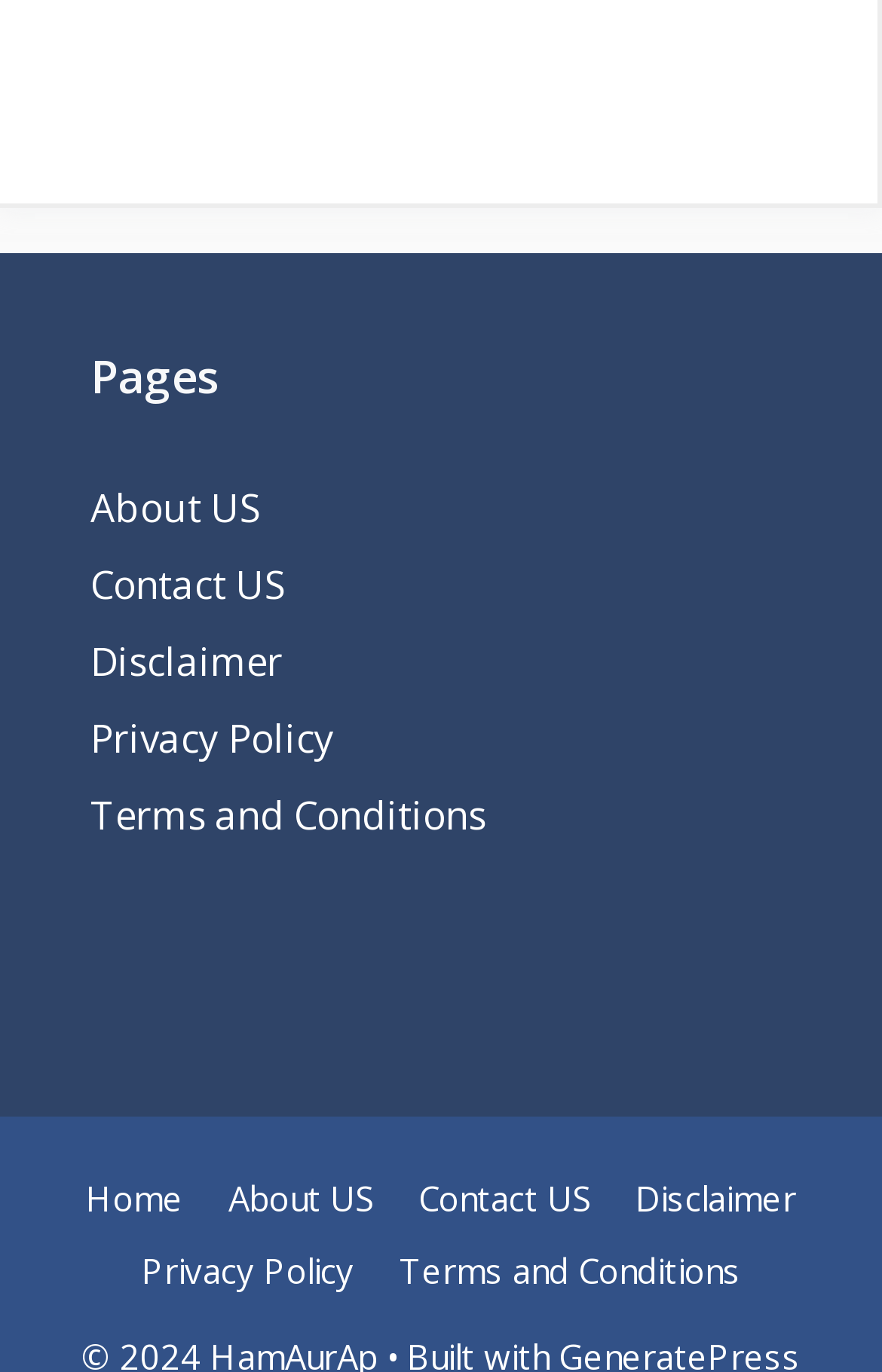What is the last link in the header section?
Please provide a detailed and thorough answer to the question.

By analyzing the y1 coordinates of the link elements in the header section, I found that the link 'Terms and Conditions' has the largest y1 value, which means it is located at the bottommost position in the header section.